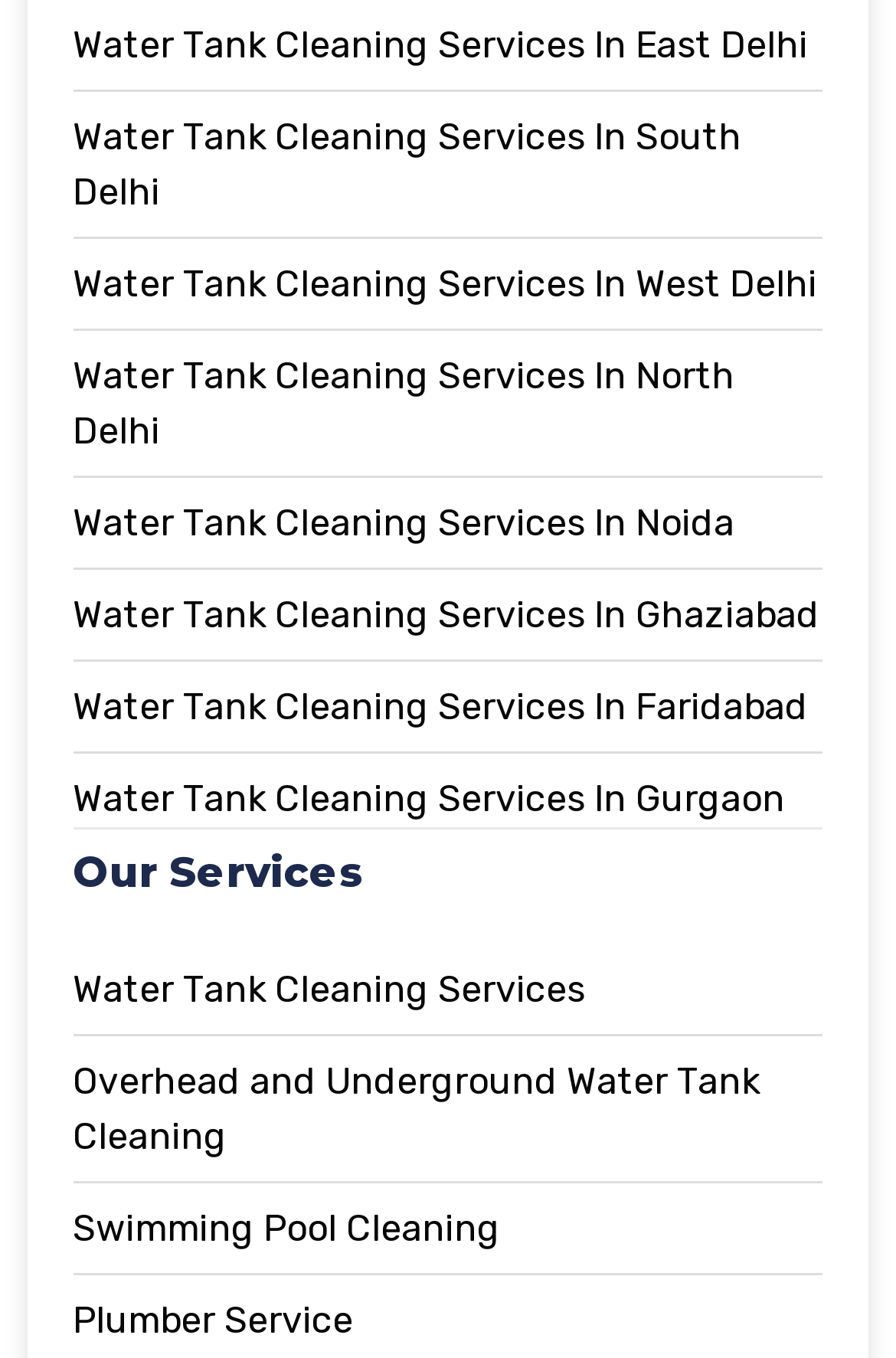Based on the element description: "Swimming Pool Cleaning", identify the bounding box coordinates for this UI element. The coordinates must be four float numbers between 0 and 1, listed as [left, top, right, bottom].

[0.081, 0.885, 0.919, 0.926]